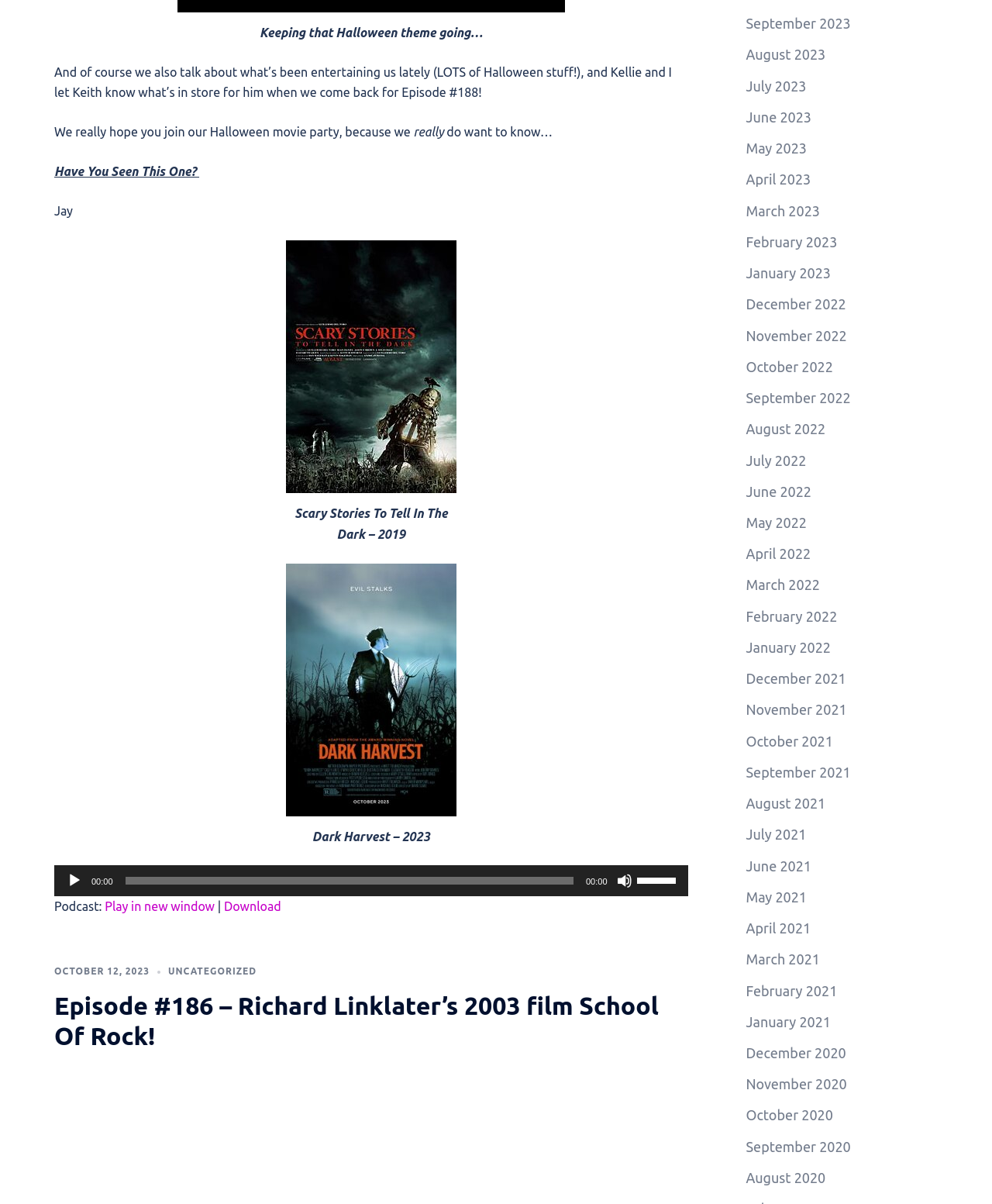What is the title of the current podcast episode?
Please provide a detailed answer to the question.

The title of the current podcast episode can be found in the heading element with the text 'Episode #186 – Richard Linklater’s 2003 film School Of Rock!'. This heading element is located near the top of the webpage and is a prominent feature of the page.